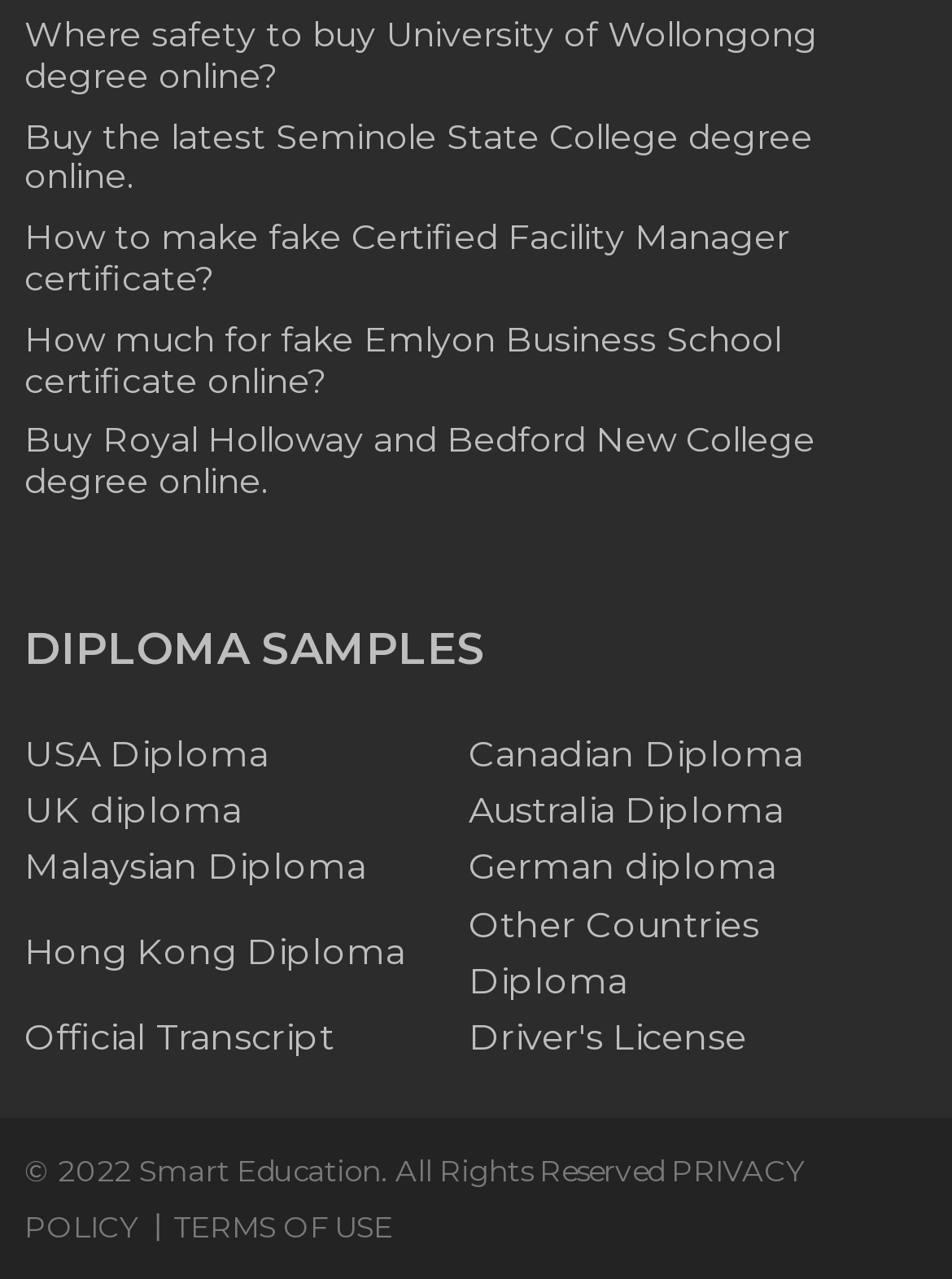Using the webpage screenshot, locate the HTML element that fits the following description and provide its bounding box: "Main Line".

None